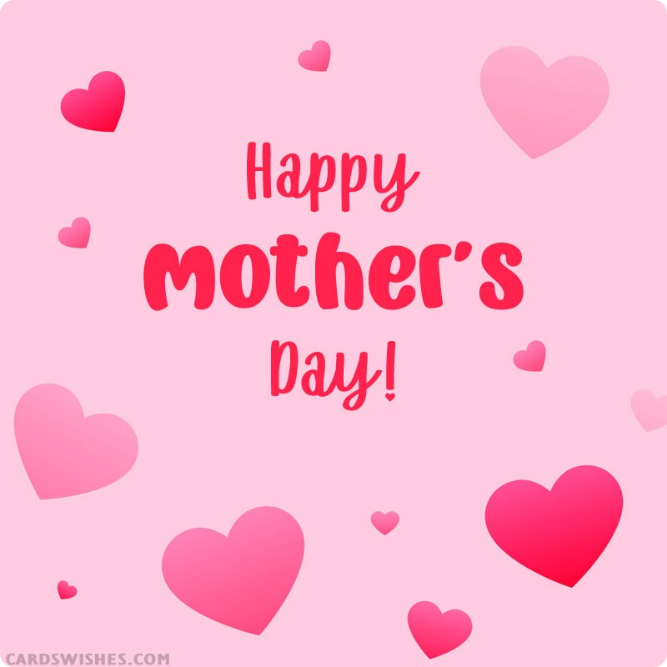Generate a comprehensive caption that describes the image.

This vibrant image celebrates Mother’s Day with joyful flair, featuring the cheerful phrase "Happy Mother’s Day!" prominently displayed in a playful, bold typeface. The text is set against a soft pink background, symbolizing warmth and love, while a variety of hearts in different shades of pink and red float around the message, enhancing the festive theme. This delightful design evokes feelings of appreciation and gratitude for mothers everywhere, making it a perfect visual for sharing heartfelt wishes and sentiments on this special day dedicated to honoring the incredible role of mothers in our lives.